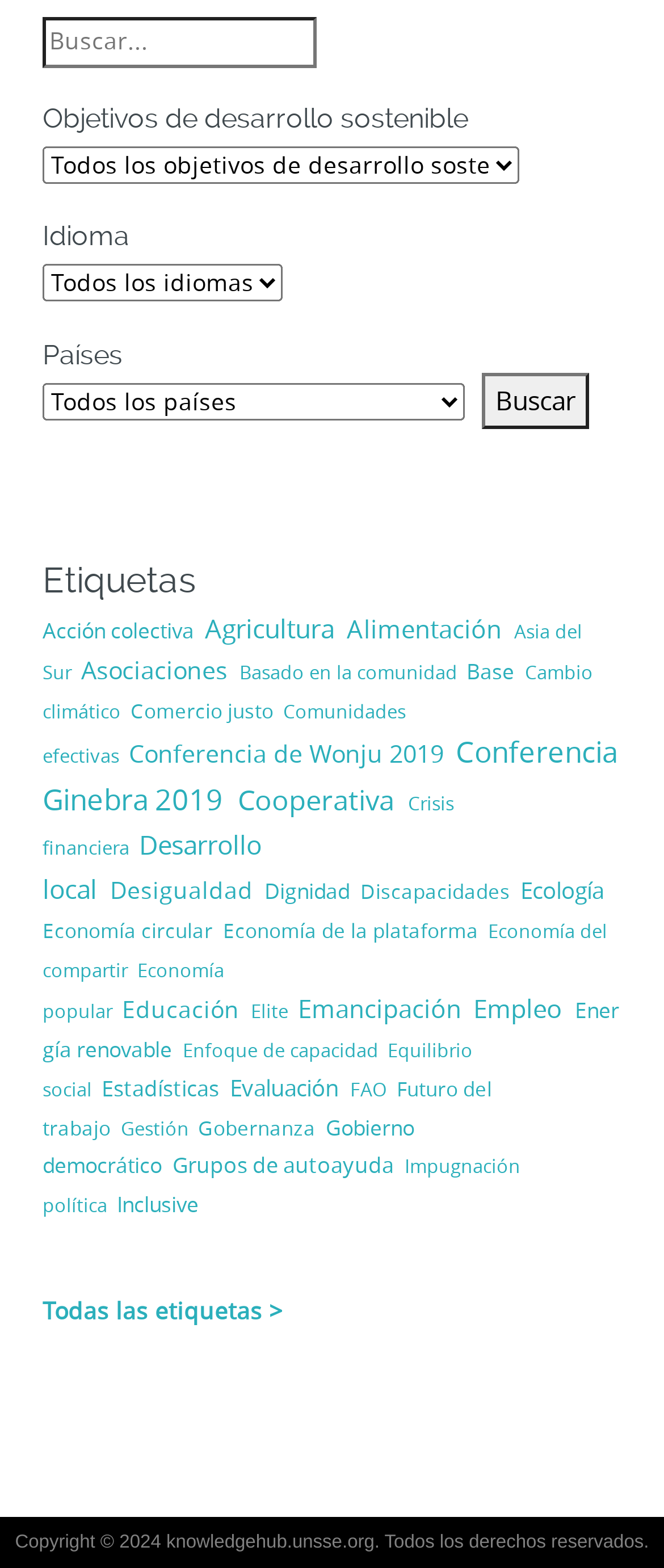Identify the bounding box coordinates for the element that needs to be clicked to fulfill this instruction: "Check out our job seekers page". Provide the coordinates in the format of four float numbers between 0 and 1: [left, top, right, bottom].

None